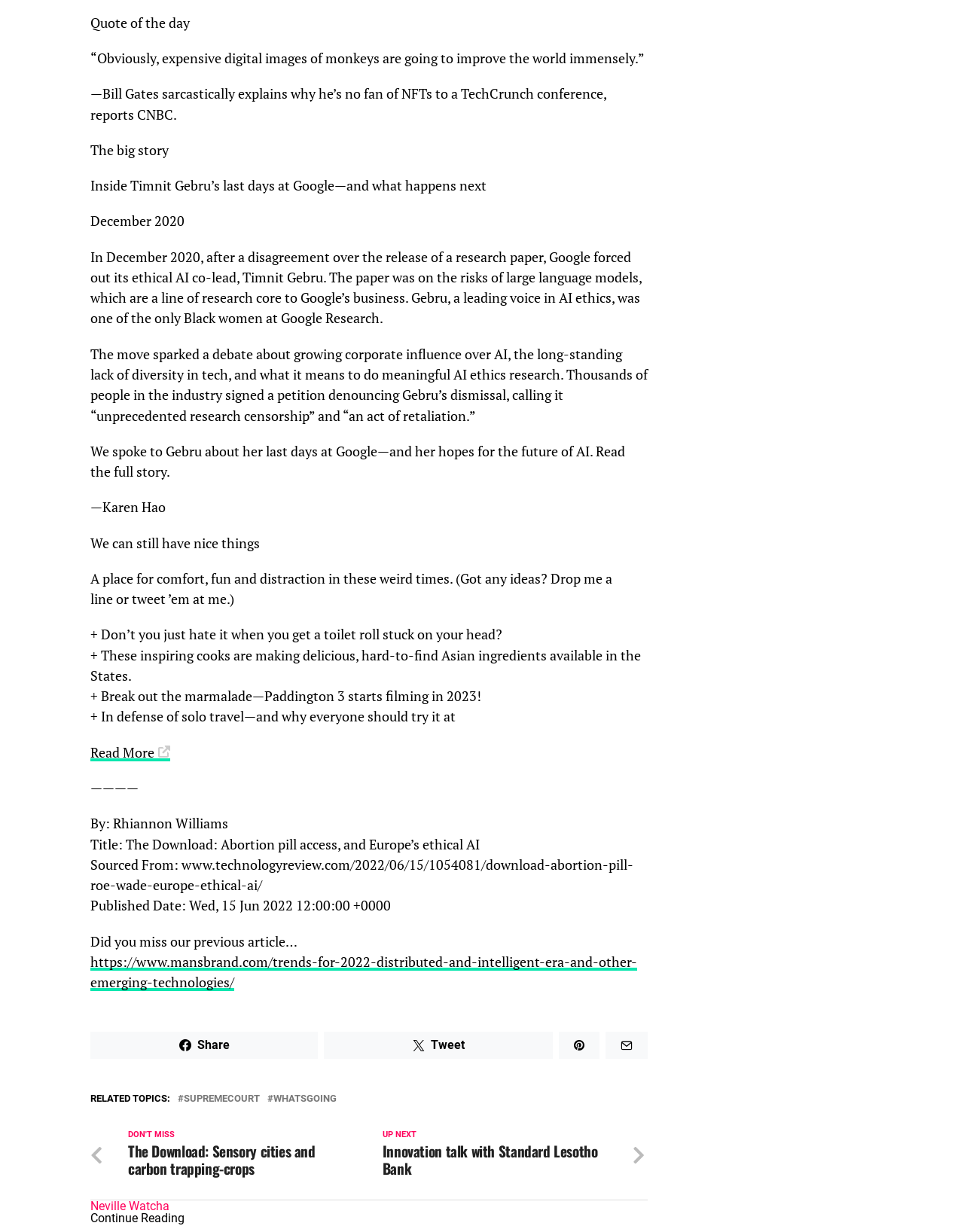Find the bounding box coordinates of the element you need to click on to perform this action: 'Read More'. The coordinates should be represented by four float values between 0 and 1, in the format [left, top, right, bottom].

[0.094, 0.604, 0.177, 0.618]